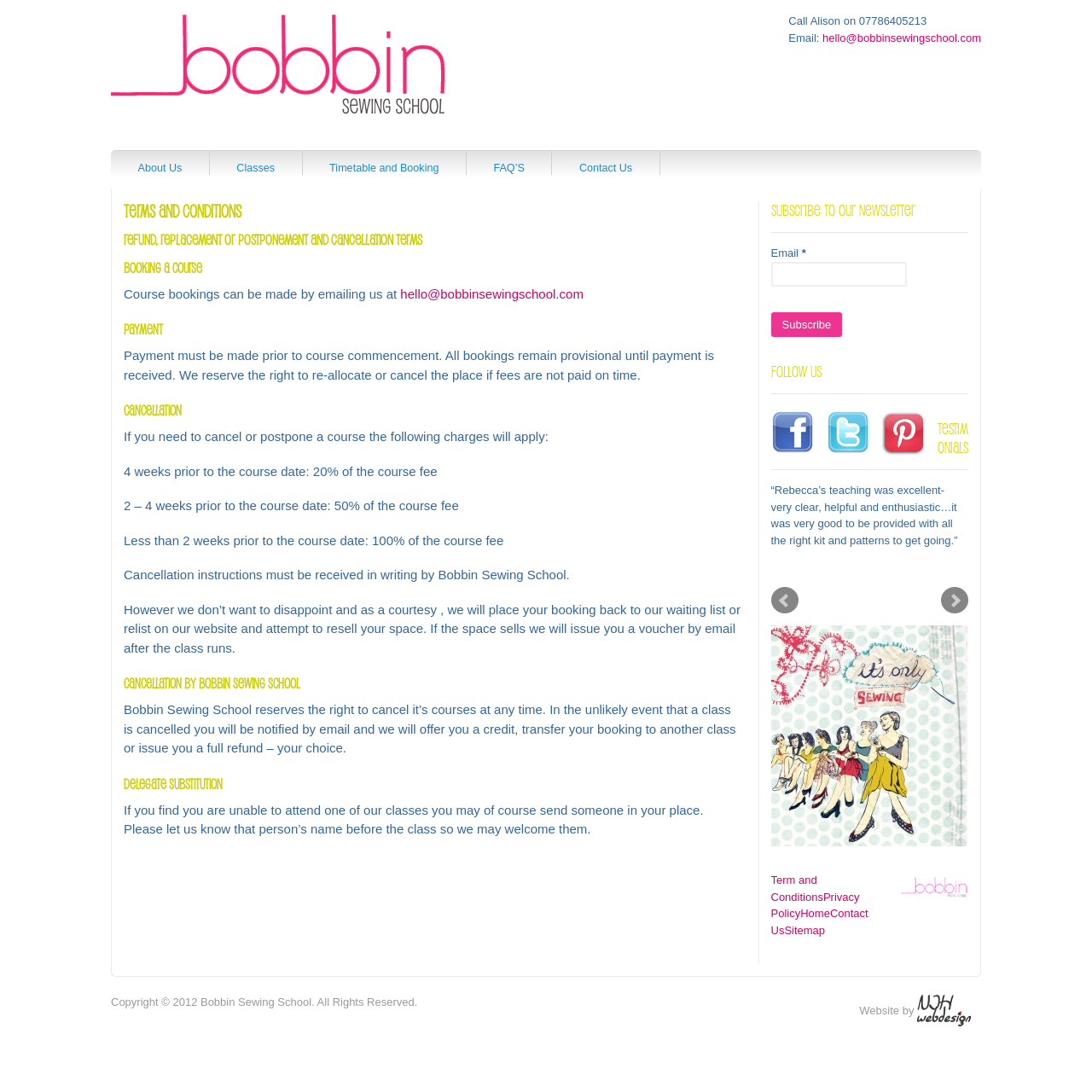How can I book a course?
Please answer the question with a detailed and comprehensive explanation.

I found the booking information by looking at the heading 'Booking a Course' and the corresponding StaticText element that says 'Course bookings can be made by emailing us at hello@bobbinsewingschool.com'.